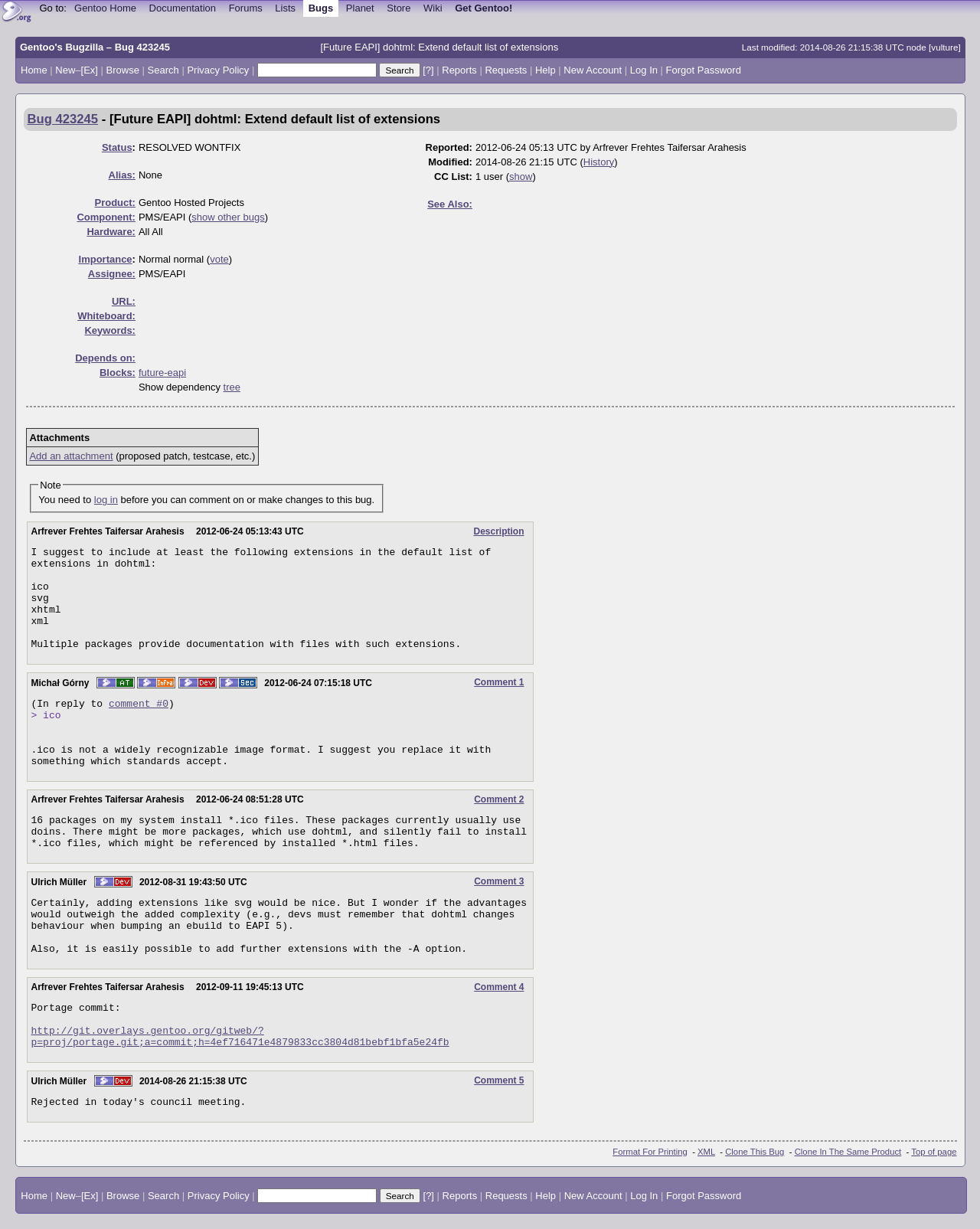Offer a comprehensive description of the webpage’s content and structure.

This webpage appears to be a bug tracking page for the Gentoo Linux project. At the top left corner, there is a Gentoo Websites logo, followed by a navigation menu with links to various Gentoo websites, including the home page, documentation, forums, and more.

Below the logo and navigation menu, there is a table with a title "[Future EAPI] dohtml: Extend default list of extensions" and a last modified date. The table has several rows, each with a label and a corresponding value. The labels include "Status:", "Alias:", "Product:", "Component:", "Hardware:", and "Importance:". The values include "RESOLVED WONTFIX", "None", "Gentoo Hosted Projects", "PMS/EAPI", "All All", and "Normal normal".

To the right of the table, there is a search bar with a "Search" button. Above the search bar, there are several links, including "Home", "New", "Browse", "Search", and "Privacy Policy". Below the search bar, there are more links, including "Reports", "Requests", "Help", and "Log In".

At the very top right corner, there is a link to the bug details, labeled "Bug 423245".